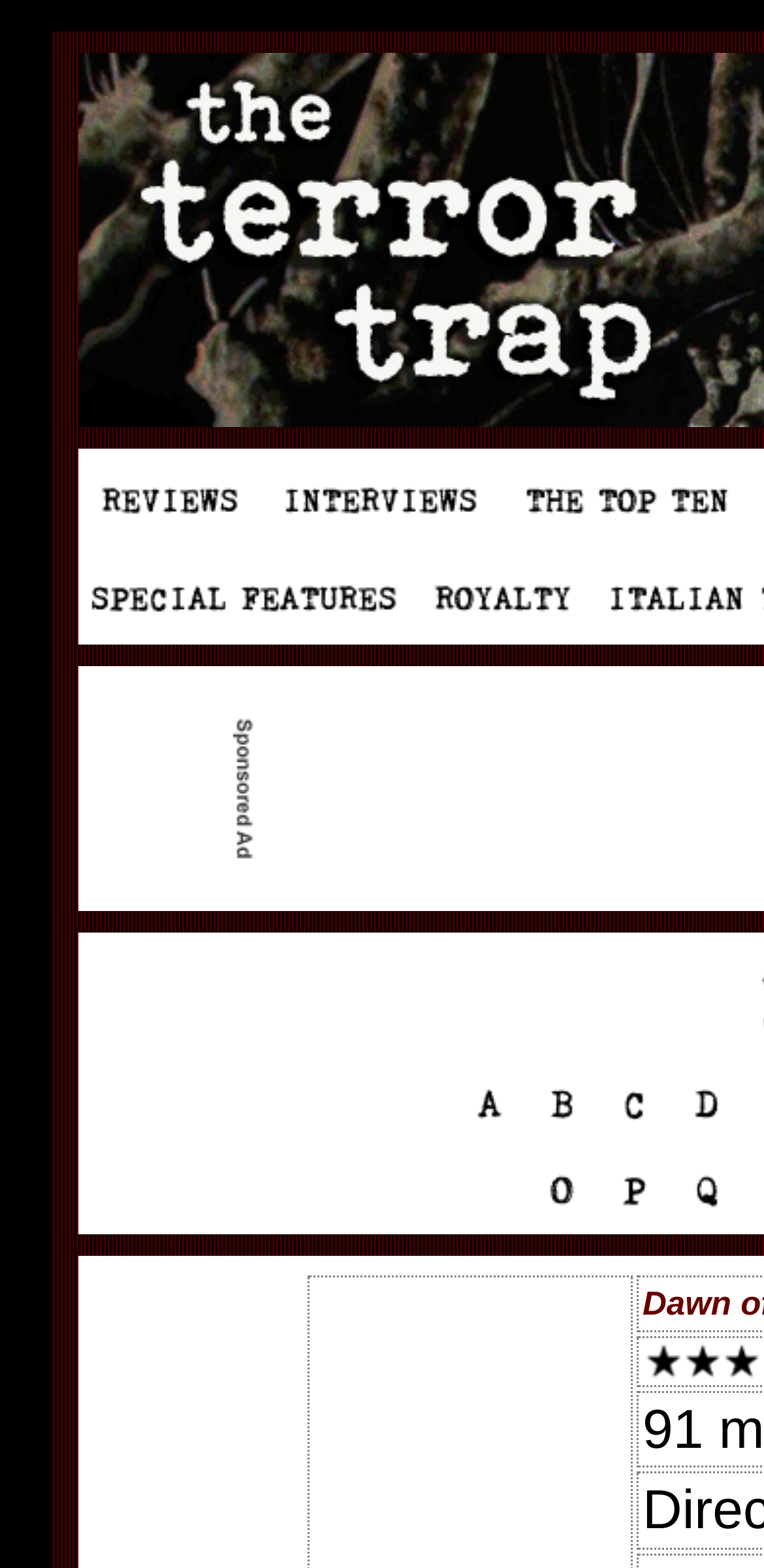Answer the question using only a single word or phrase: 
How many links are present in the webpage?

7